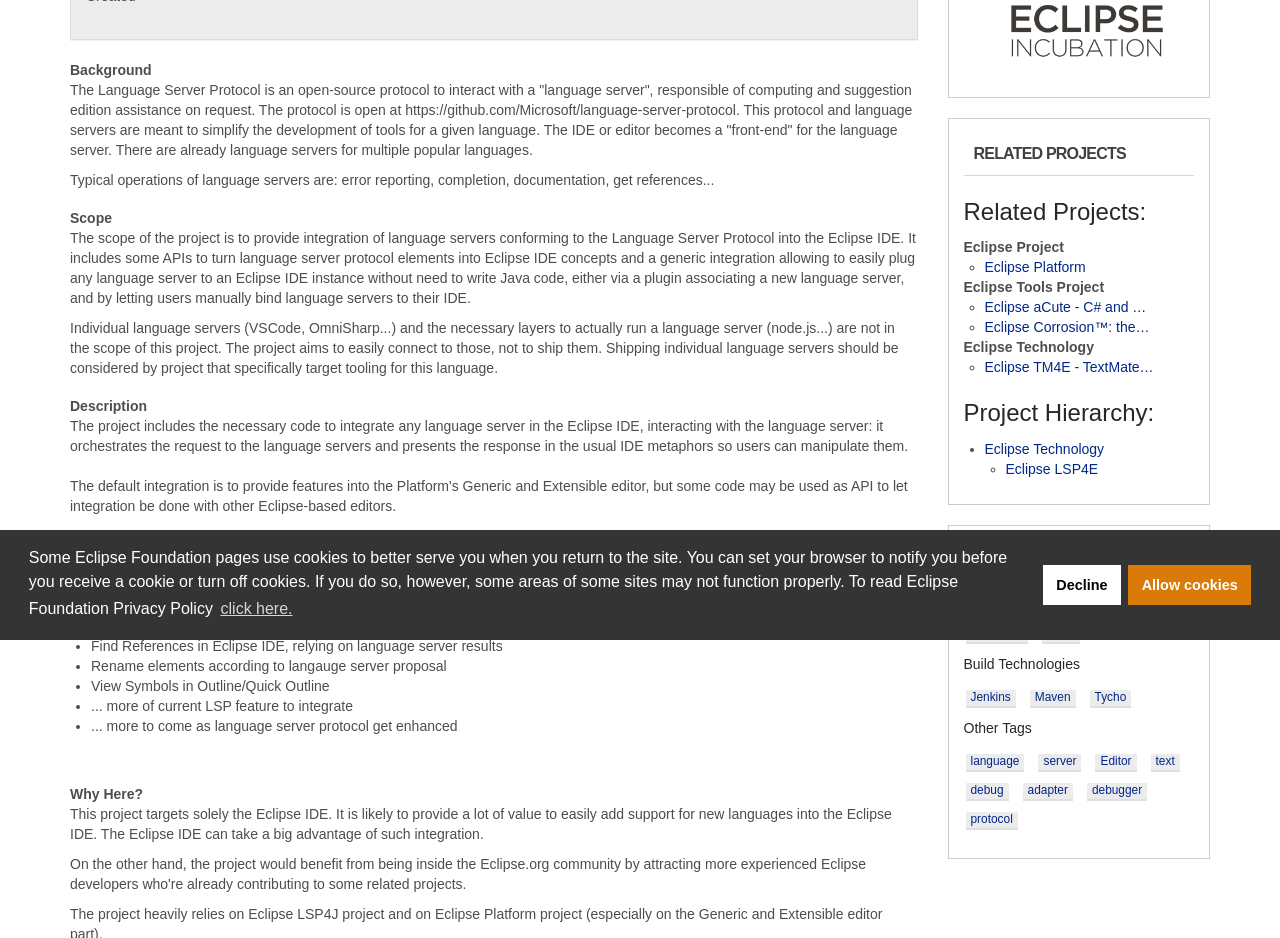Find the bounding box coordinates for the HTML element described as: "Eclipse Corrosion™: the…". The coordinates should consist of four float values between 0 and 1, i.e., [left, top, right, bottom].

[0.769, 0.34, 0.898, 0.357]